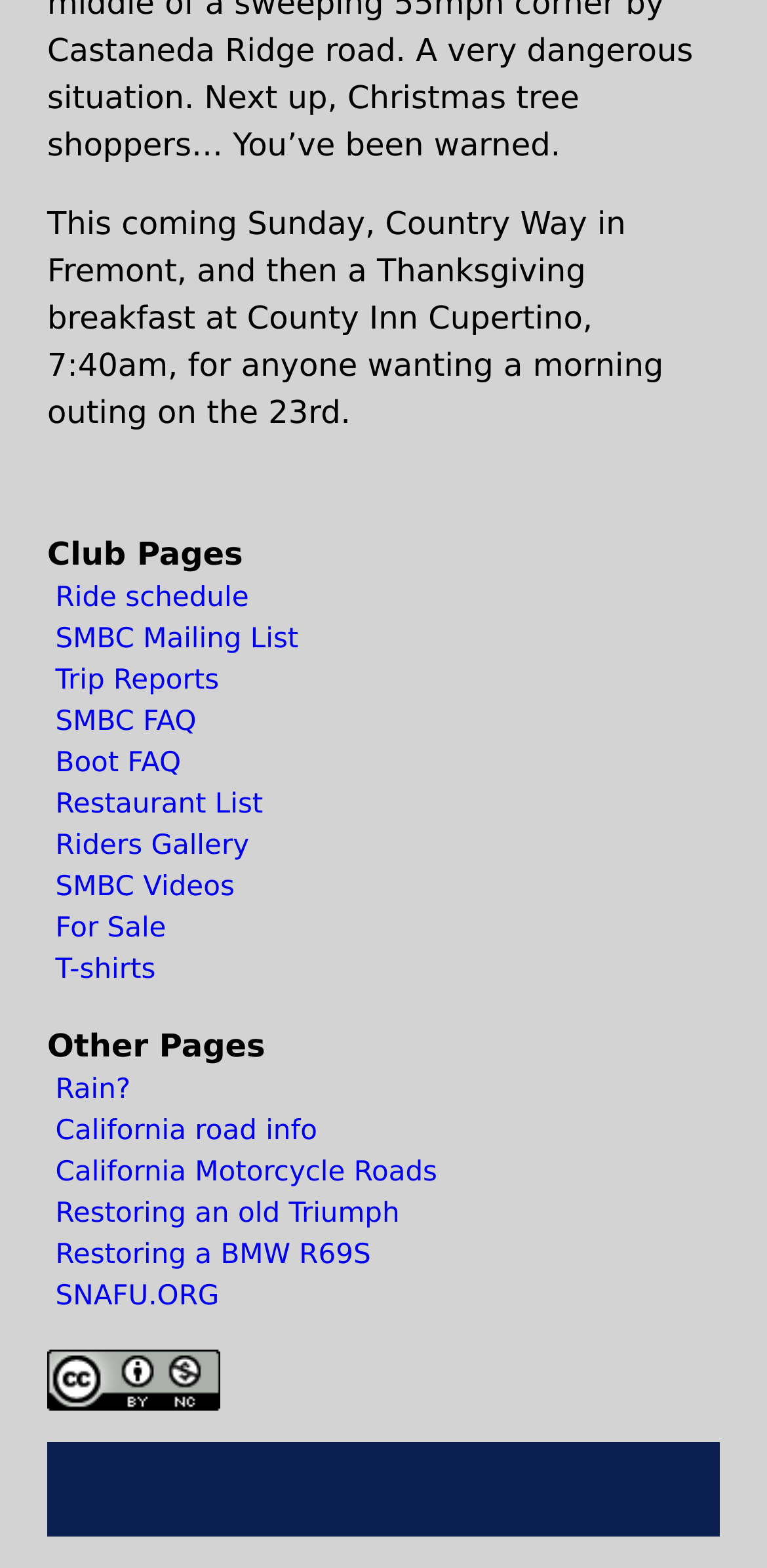What is the event happening on Sunday?
Using the image as a reference, answer the question in detail.

The webpage mentions 'This coming Sunday, Country Way in Fremont...' which suggests that there is a ride event happening on Sunday.